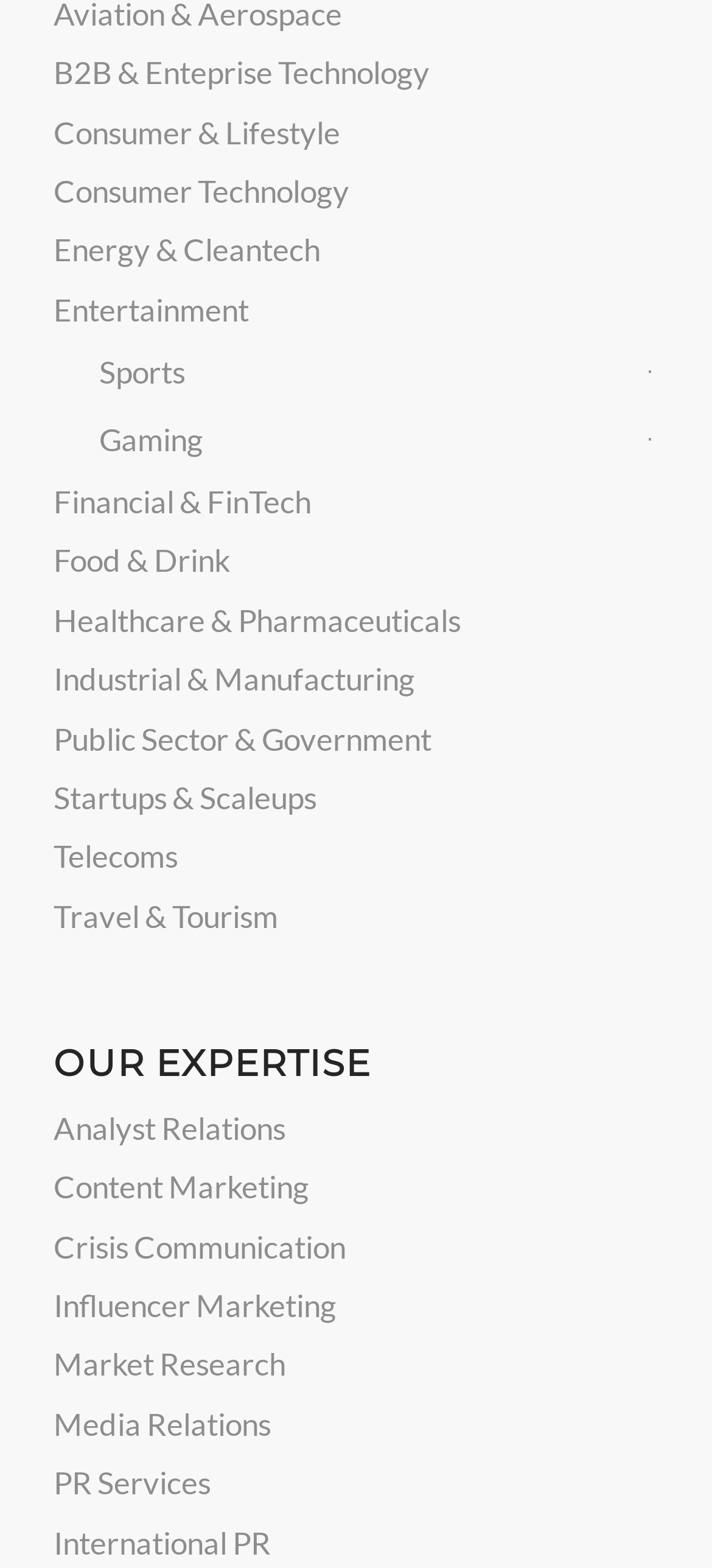Locate the bounding box coordinates of the region to be clicked to comply with the following instruction: "Click the phone number 02 4880 1686". The coordinates must be four float numbers between 0 and 1, in the form [left, top, right, bottom].

None